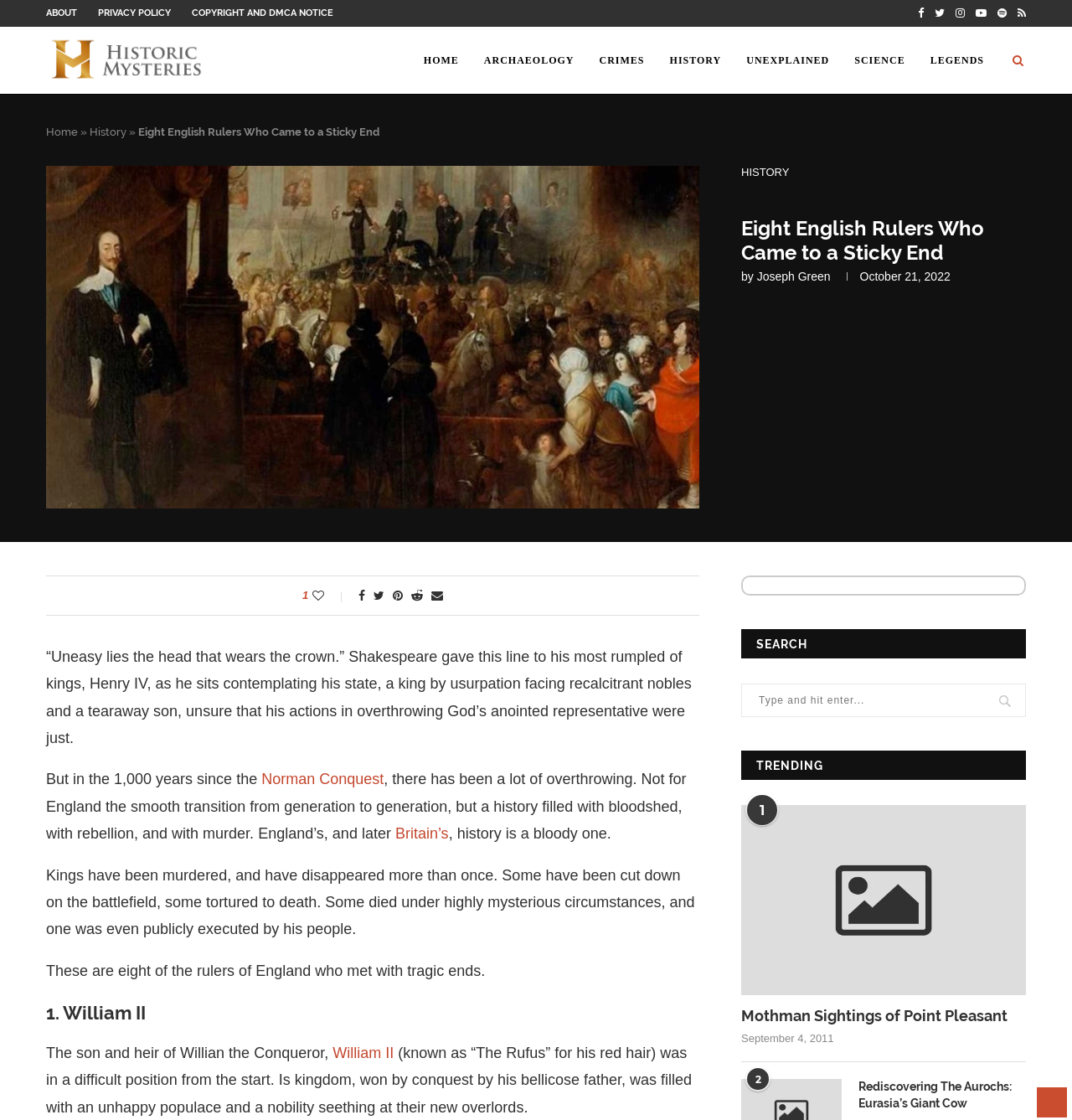Specify the bounding box coordinates of the region I need to click to perform the following instruction: "Search for something". The coordinates must be four float numbers in the range of 0 to 1, i.e., [left, top, right, bottom].

[0.691, 0.61, 0.957, 0.64]